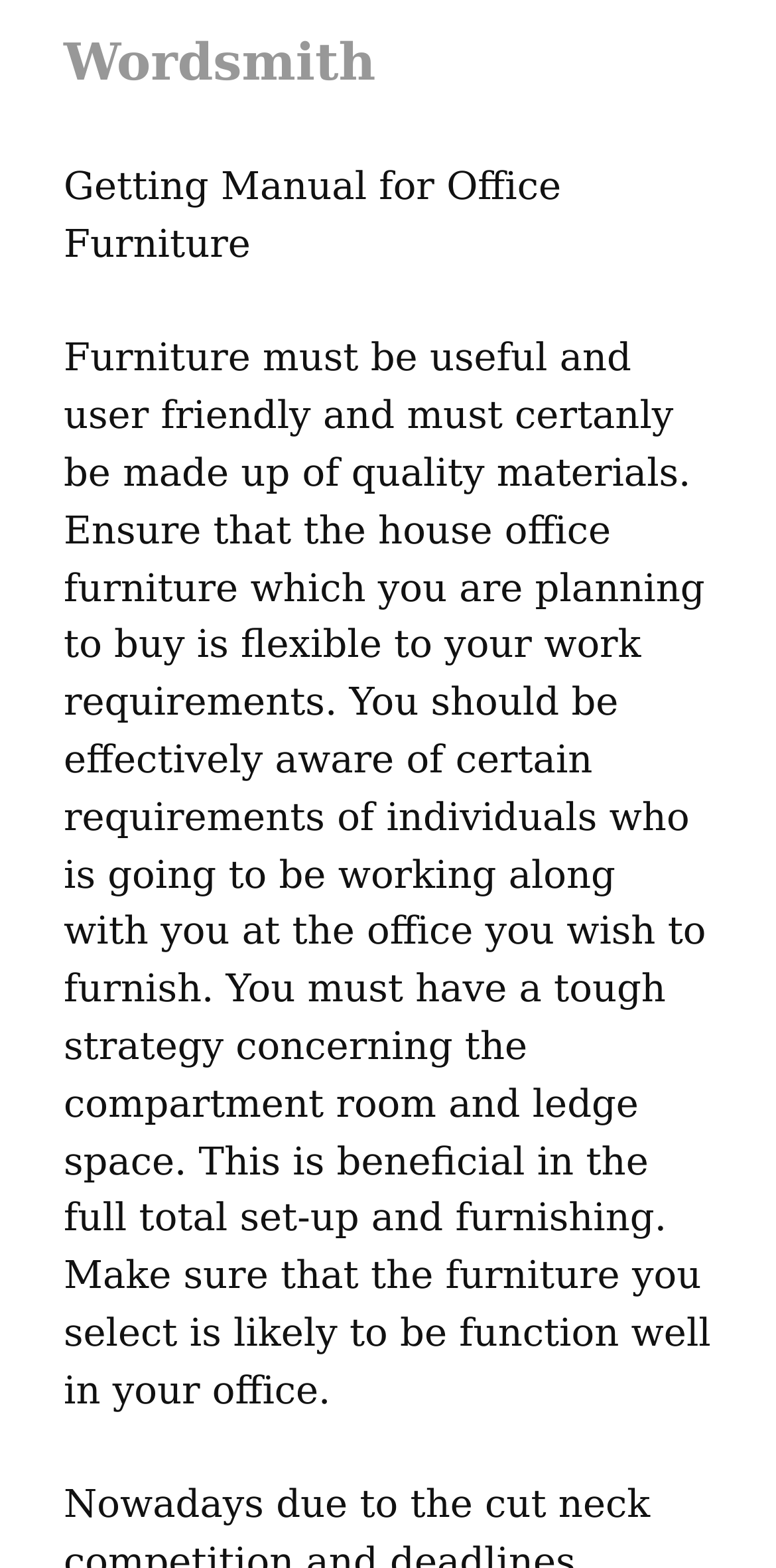From the screenshot, find the bounding box of the UI element matching this description: "Wordsmith". Supply the bounding box coordinates in the form [left, top, right, bottom], each a float between 0 and 1.

[0.082, 0.022, 0.484, 0.06]